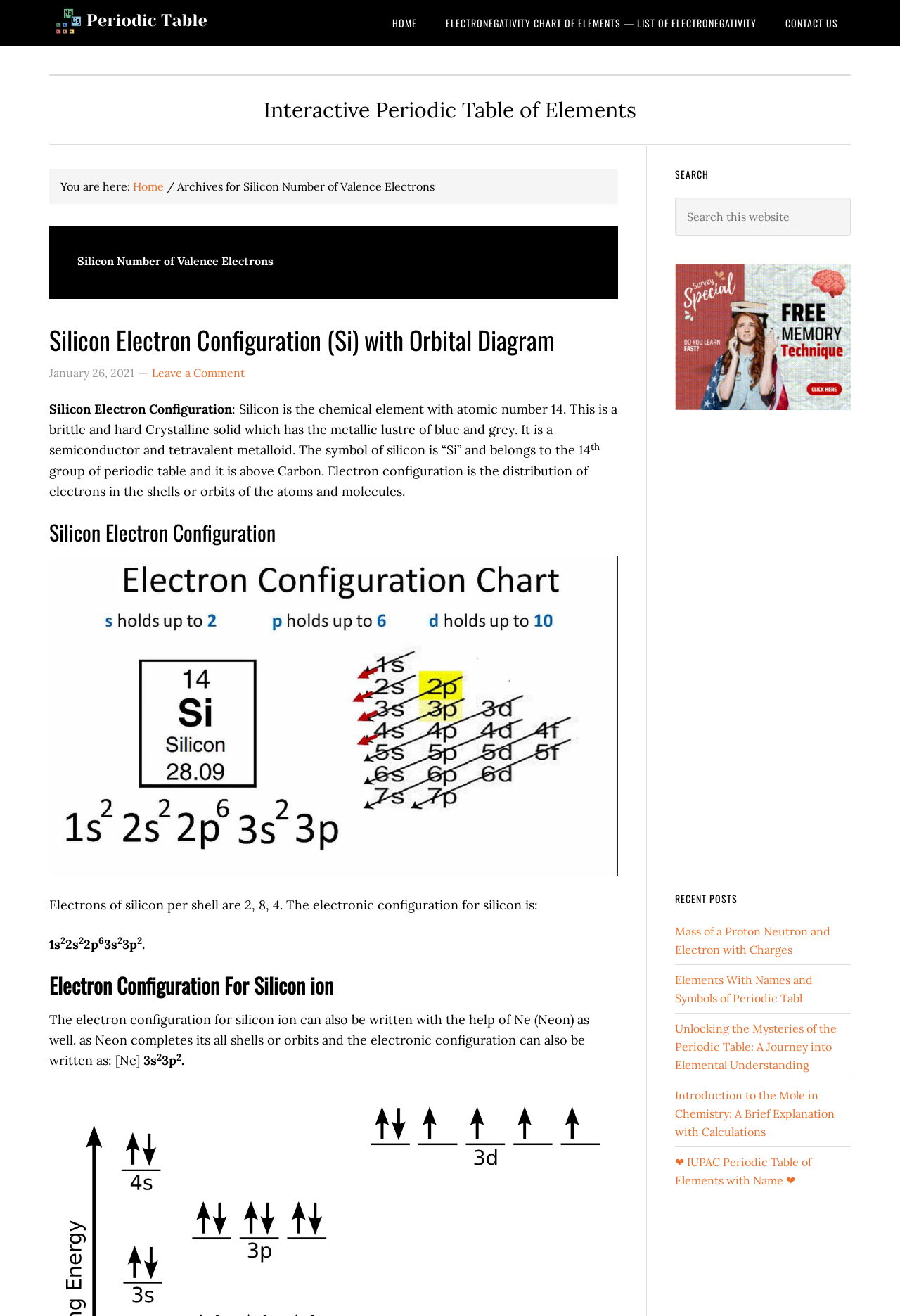Determine the bounding box coordinates for the UI element matching this description: "Contact Us".

[0.859, 0.0, 0.945, 0.035]